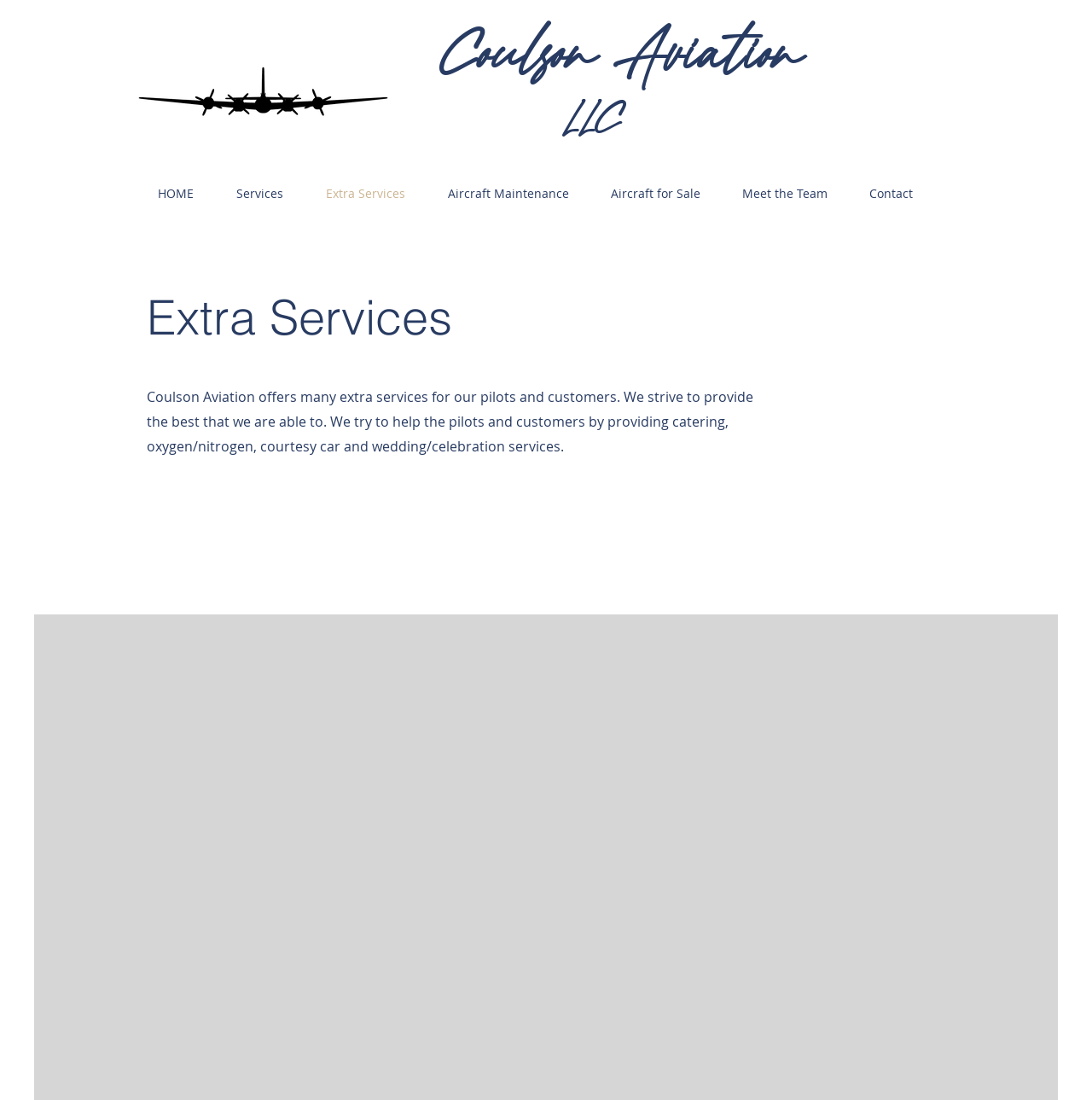Identify the bounding box coordinates of the clickable region necessary to fulfill the following instruction: "Click on HOME". The bounding box coordinates should be four float numbers between 0 and 1, i.e., [left, top, right, bottom].

[0.125, 0.164, 0.197, 0.188]